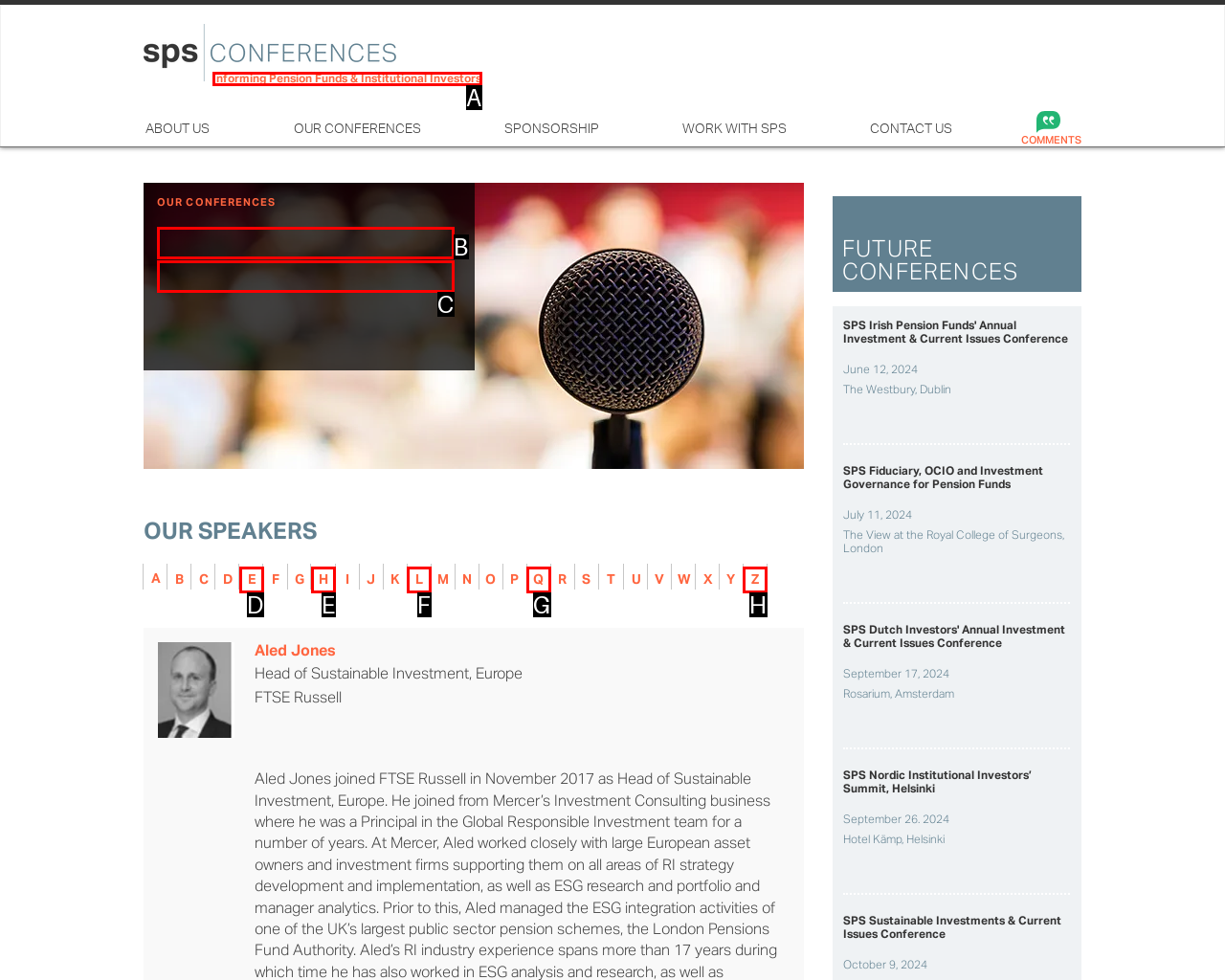From the description: PREVIOUS CONFERENCES, identify the option that best matches and reply with the letter of that option directly.

C